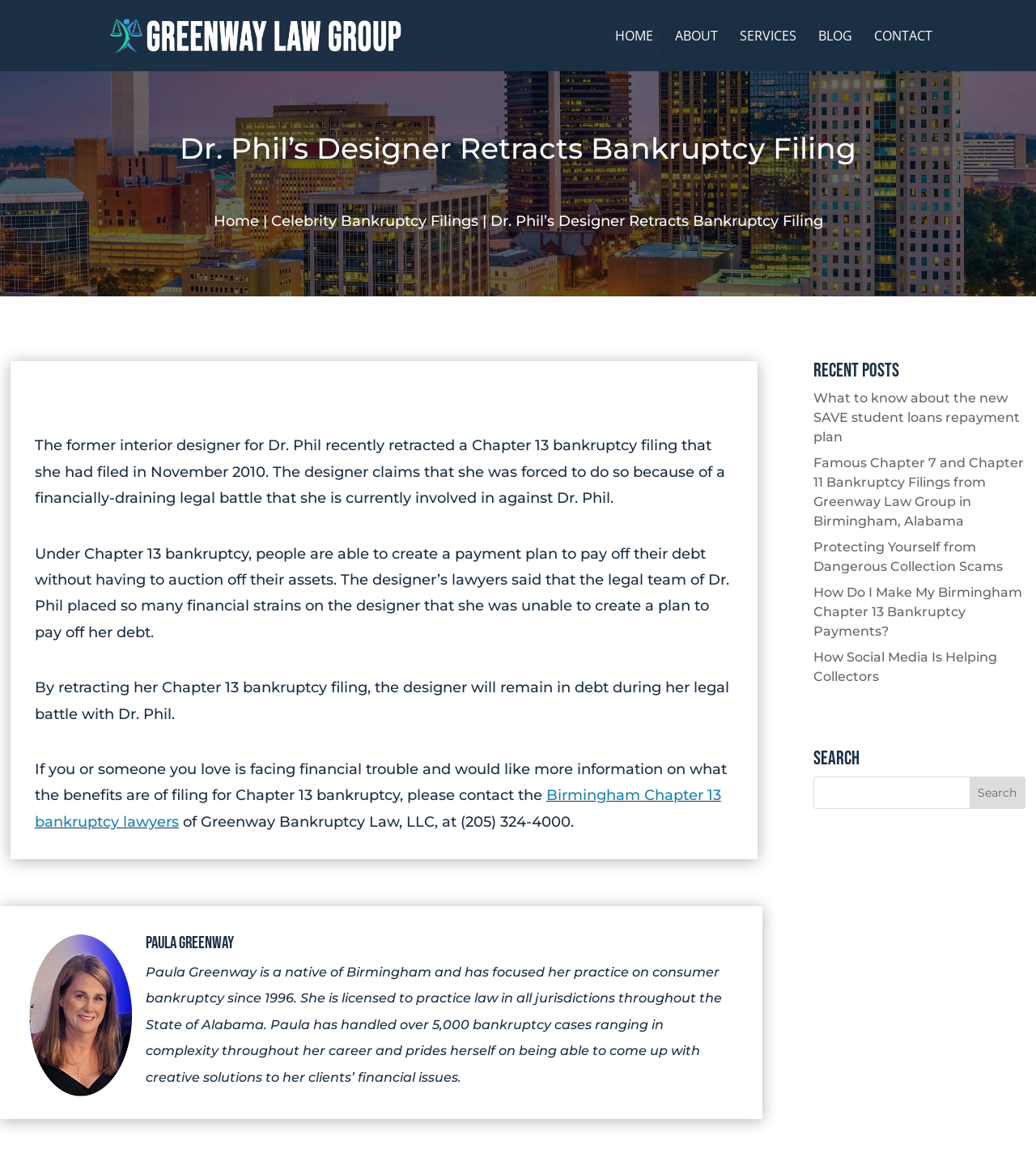Pinpoint the bounding box coordinates of the clickable element to carry out the following instruction: "View Recent Posts."

[0.785, 0.31, 0.99, 0.333]